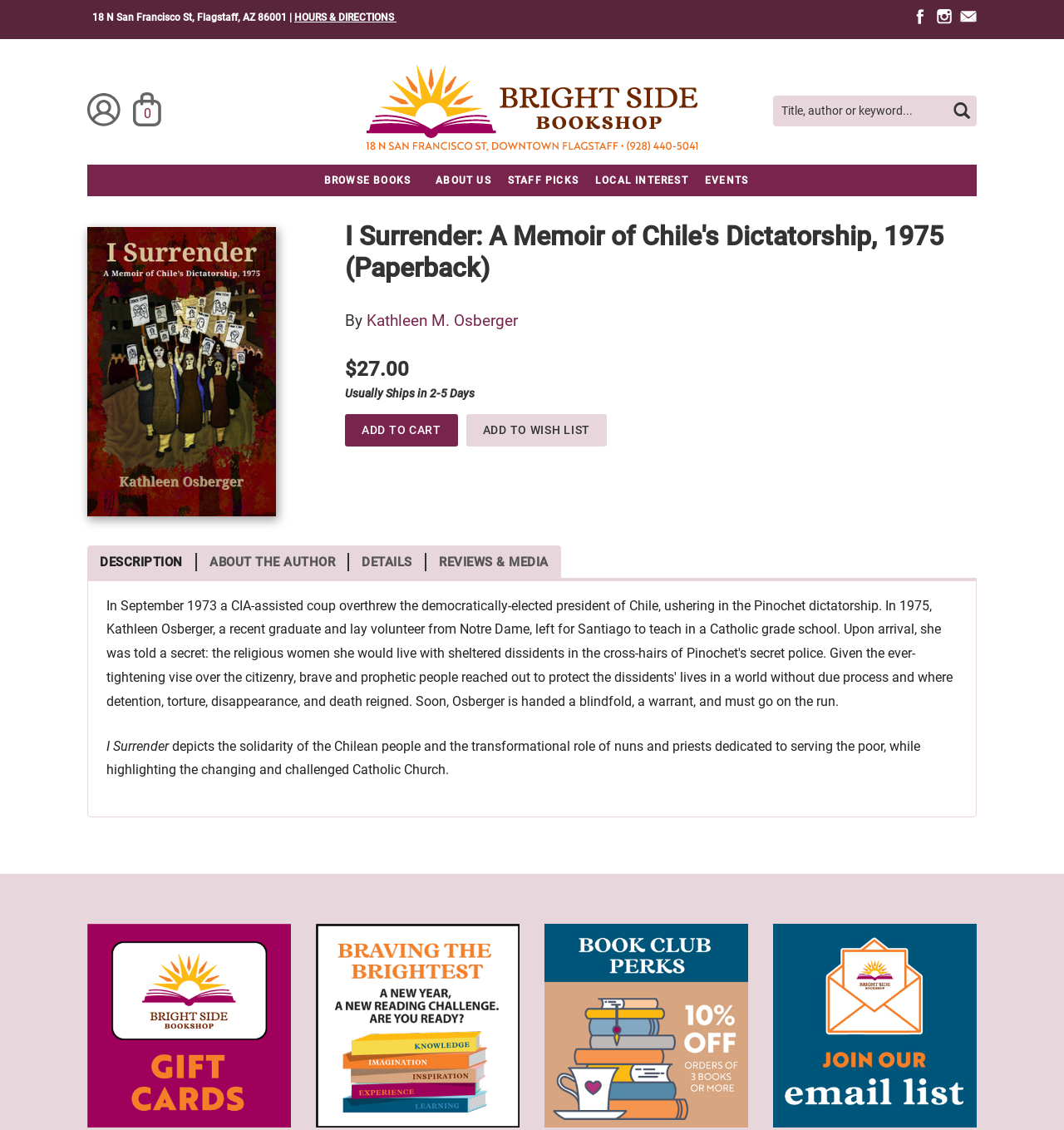What is the name of the bookstore?
Using the image, provide a concise answer in one word or a short phrase.

Bright Side Bookshop